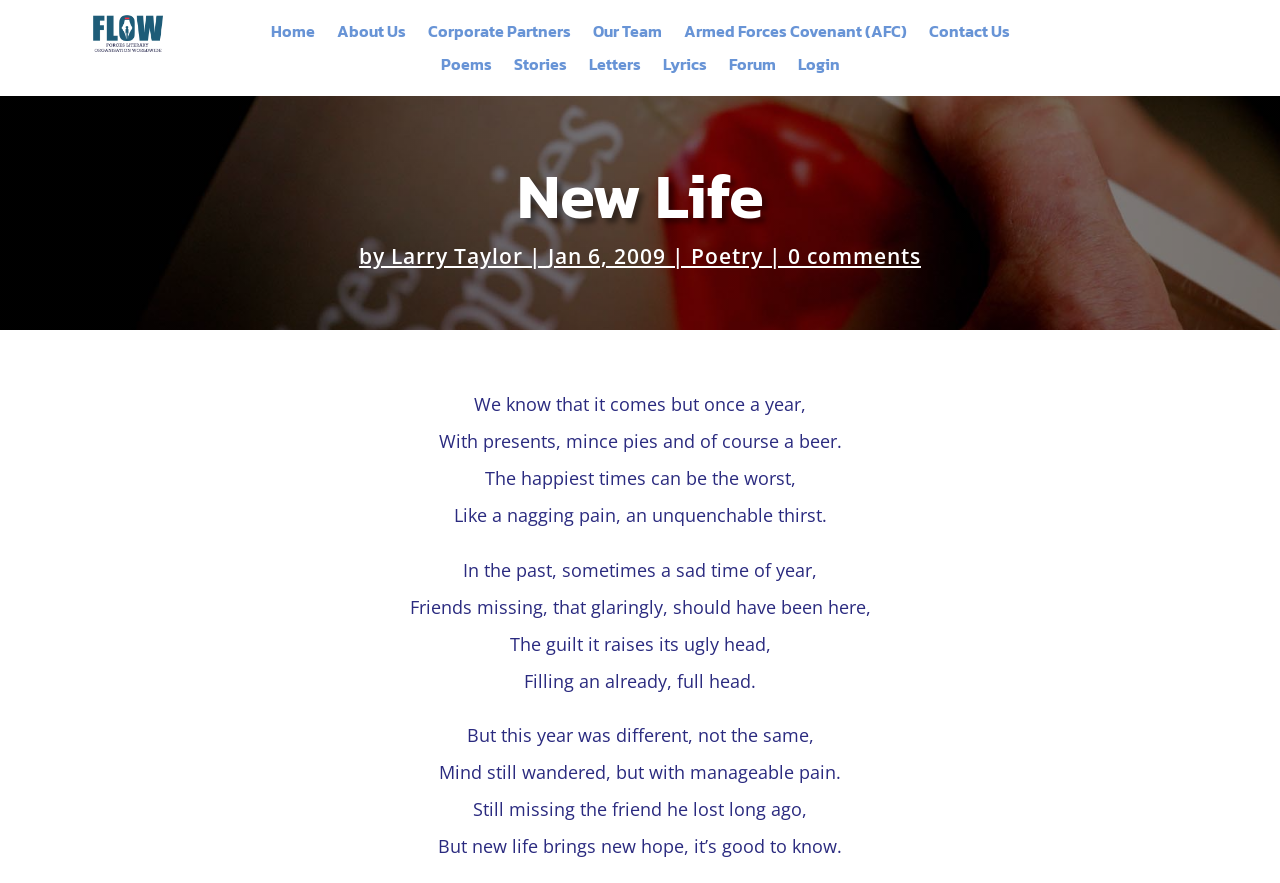Predict the bounding box coordinates of the area that should be clicked to accomplish the following instruction: "Read the poem by Larry Taylor". The bounding box coordinates should consist of four float numbers between 0 and 1, i.e., [left, top, right, bottom].

[0.305, 0.274, 0.409, 0.306]